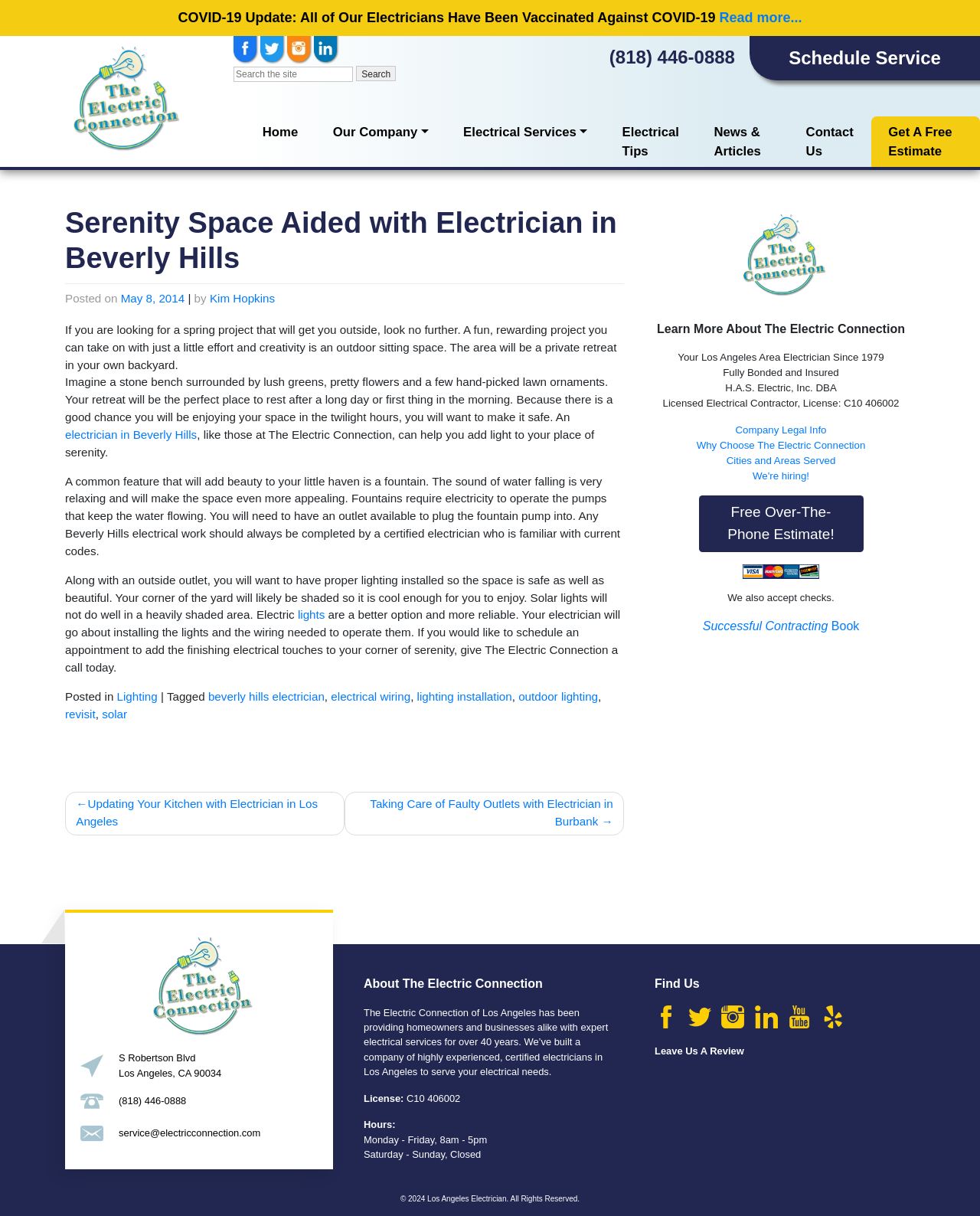Kindly provide the bounding box coordinates of the section you need to click on to fulfill the given instruction: "Learn More About The Electric Connection".

[0.67, 0.265, 0.923, 0.276]